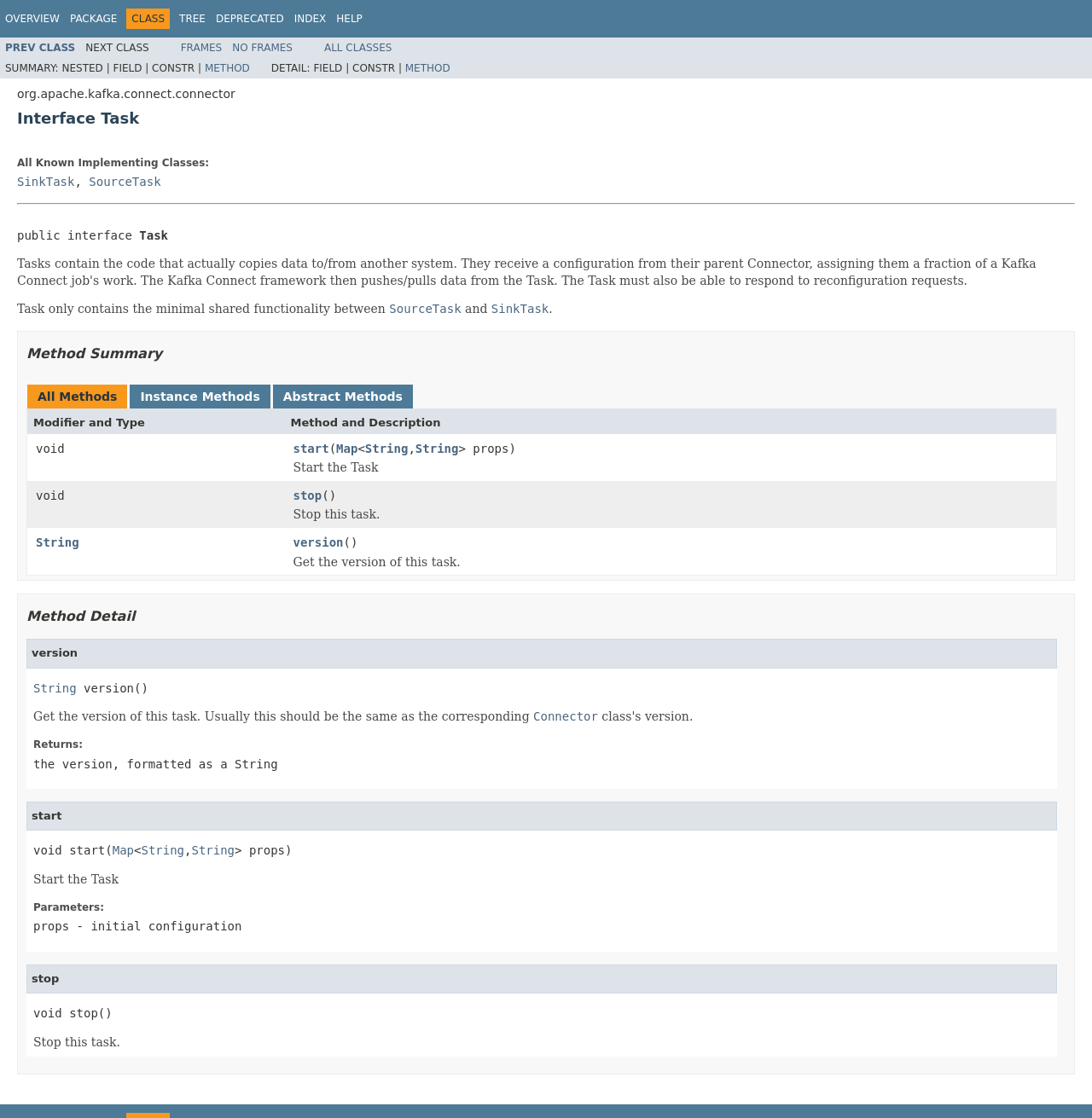Please specify the bounding box coordinates of the clickable region to carry out the following instruction: "Click on version". The coordinates should be four float numbers between 0 and 1, in the format [left, top, right, bottom].

[0.268, 0.479, 0.314, 0.493]